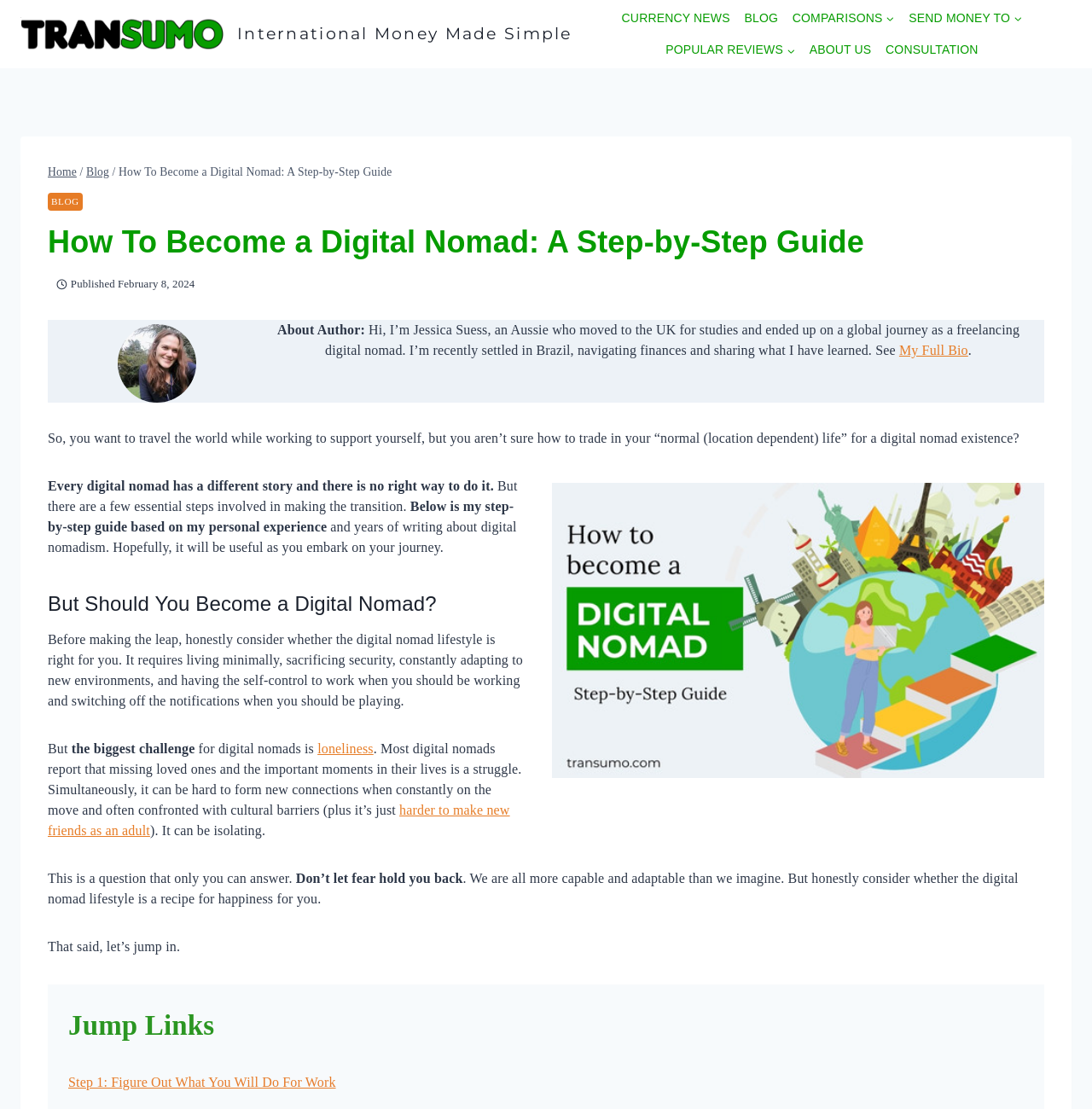Please determine the bounding box coordinates of the element's region to click for the following instruction: "Check the 'CONSULTATION' link".

[0.804, 0.031, 0.902, 0.06]